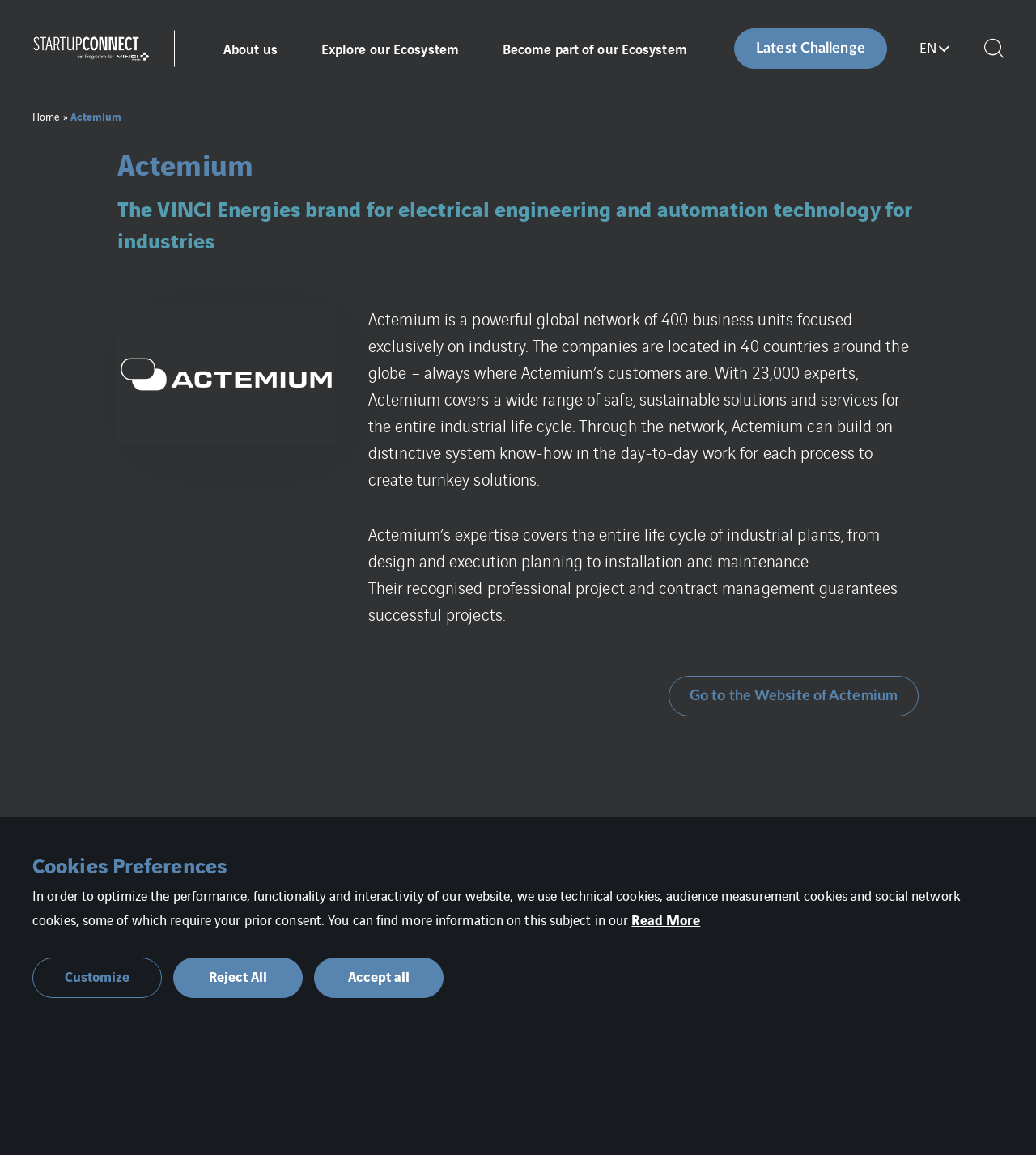Determine the bounding box coordinates of the element that should be clicked to execute the following command: "Click the 'Explore our Ecosystem' link".

[0.31, 0.0, 0.443, 0.084]